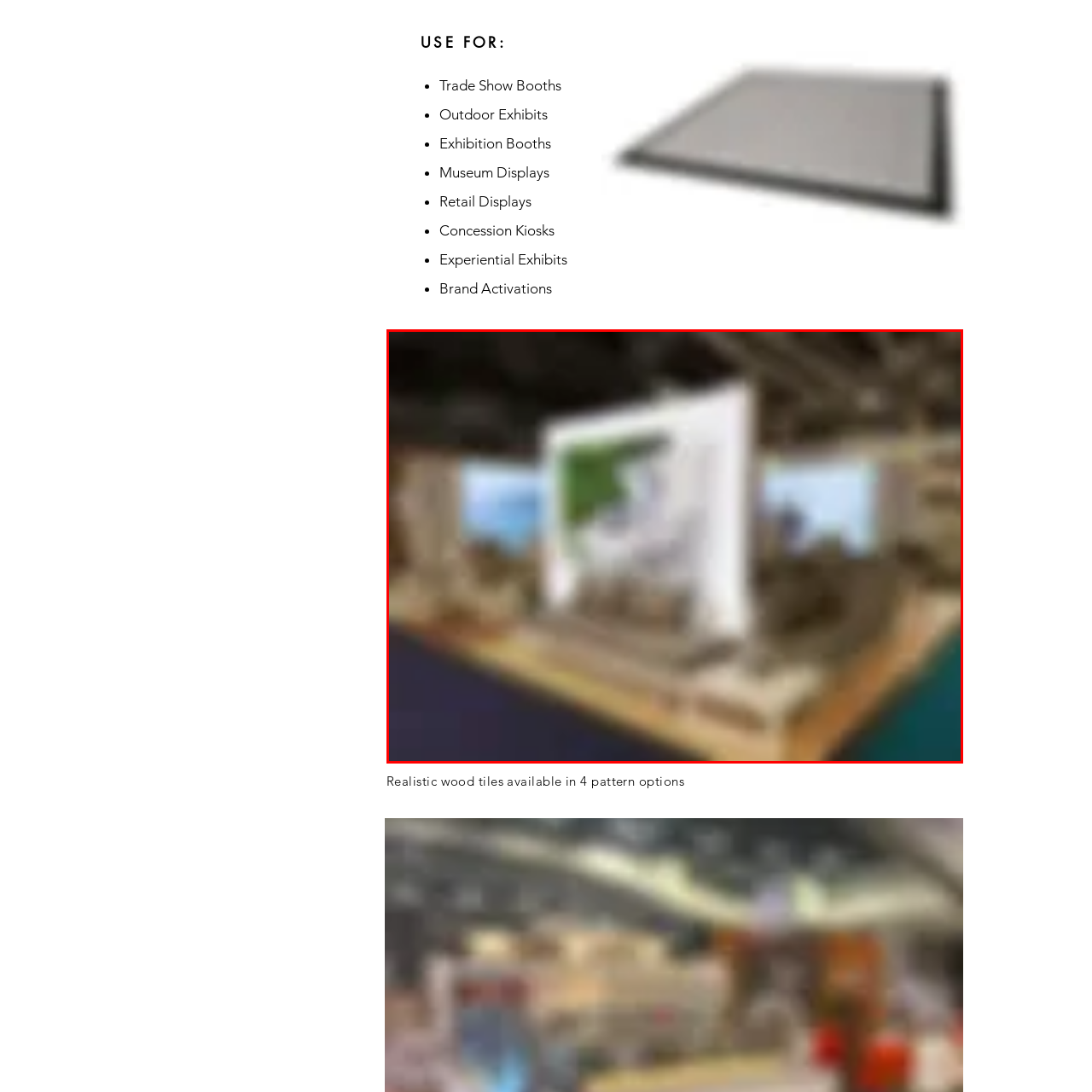Pay close attention to the image within the red perimeter and provide a detailed answer to the question that follows, using the image as your primary source: 
What is the flooring made of?

The caption states that the flooring appears to be constructed of modular blocks, which possibly resemble realistic wood tiles, indicating that the flooring is made up of modular blocks.